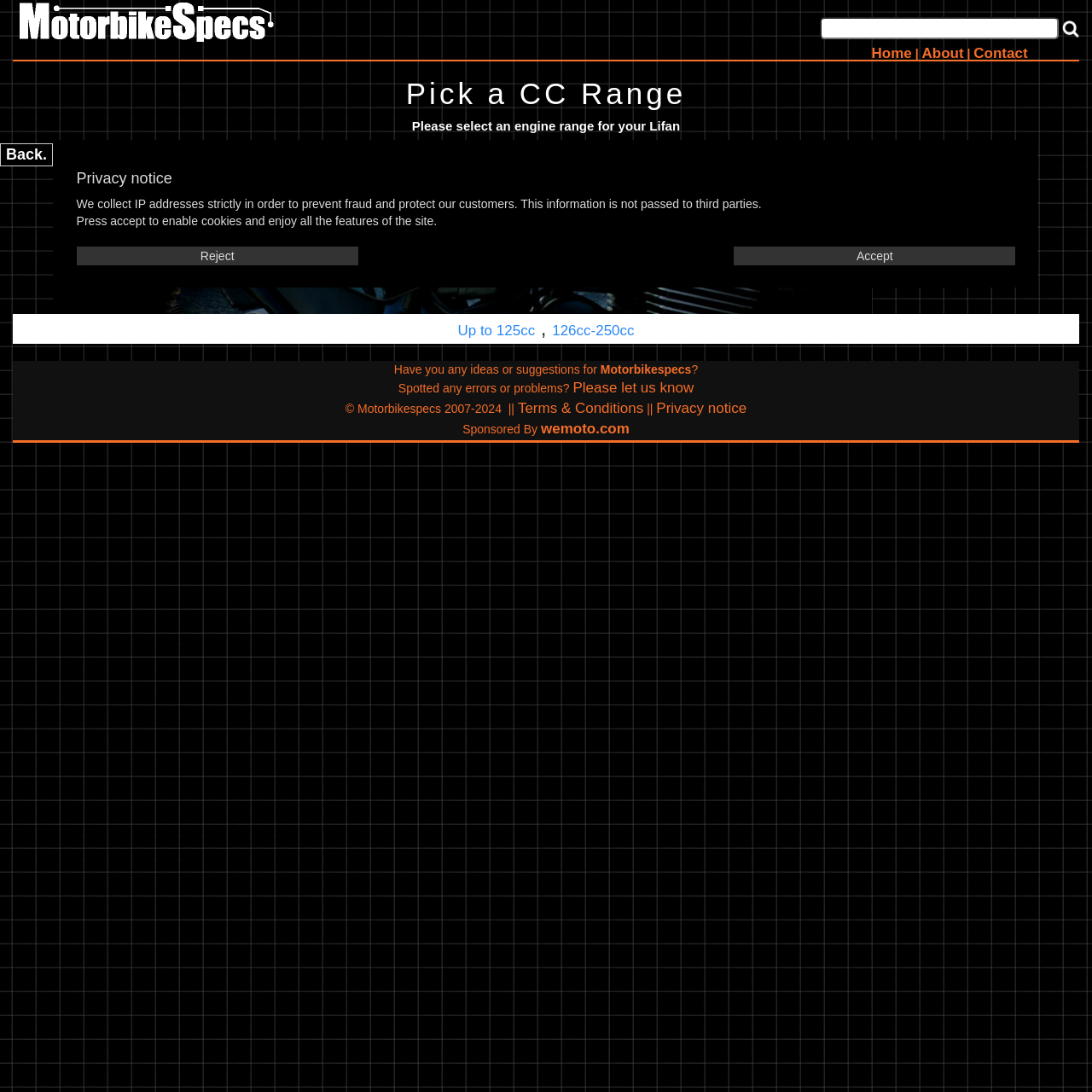Find the bounding box coordinates of the element's region that should be clicked in order to follow the given instruction: "Search for motorbike information". The coordinates should consist of four float numbers between 0 and 1, i.e., [left, top, right, bottom].

[0.973, 0.019, 0.988, 0.035]